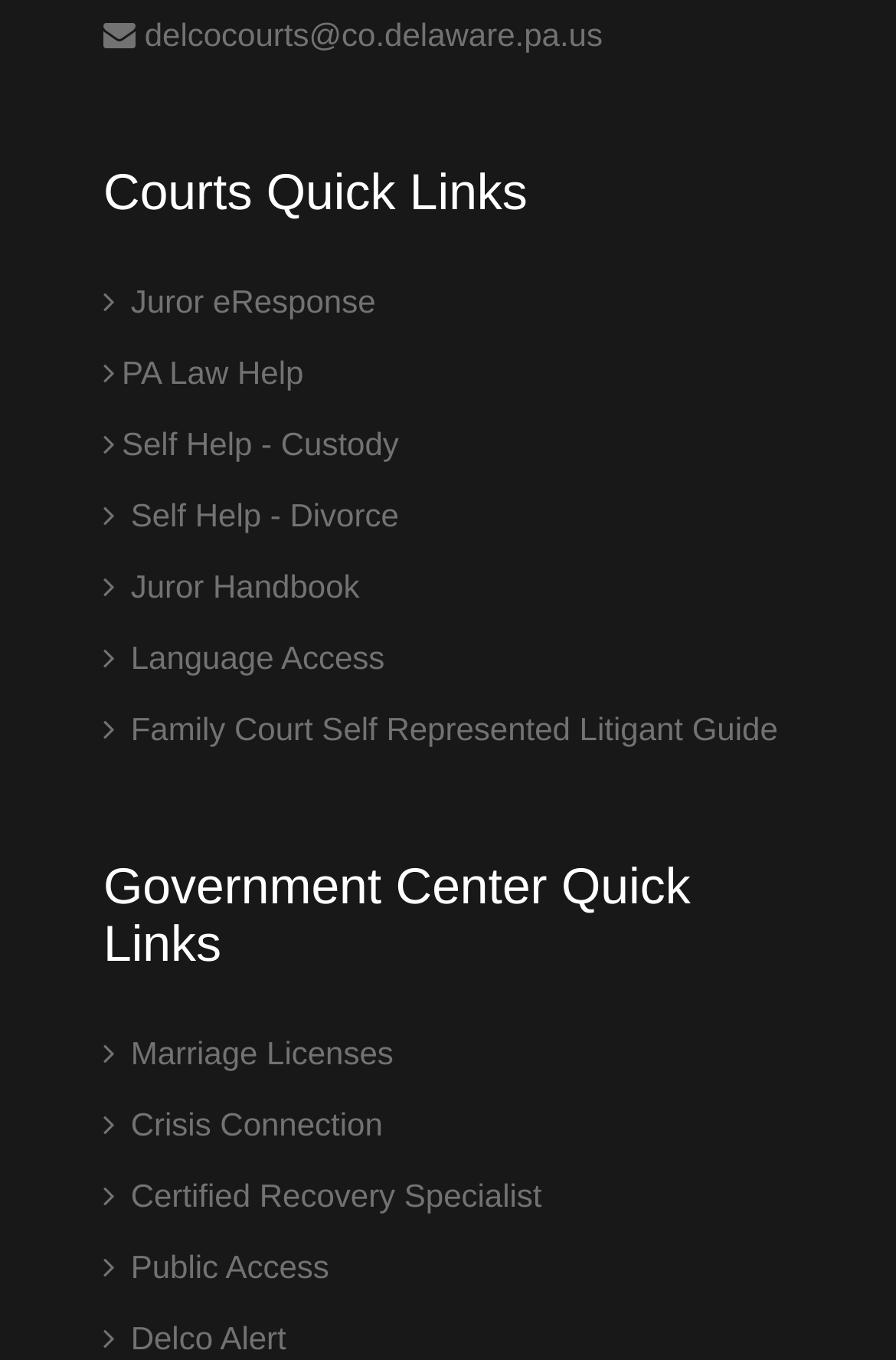Give a one-word or short phrase answer to the question: 
How many headings are on this webpage?

2